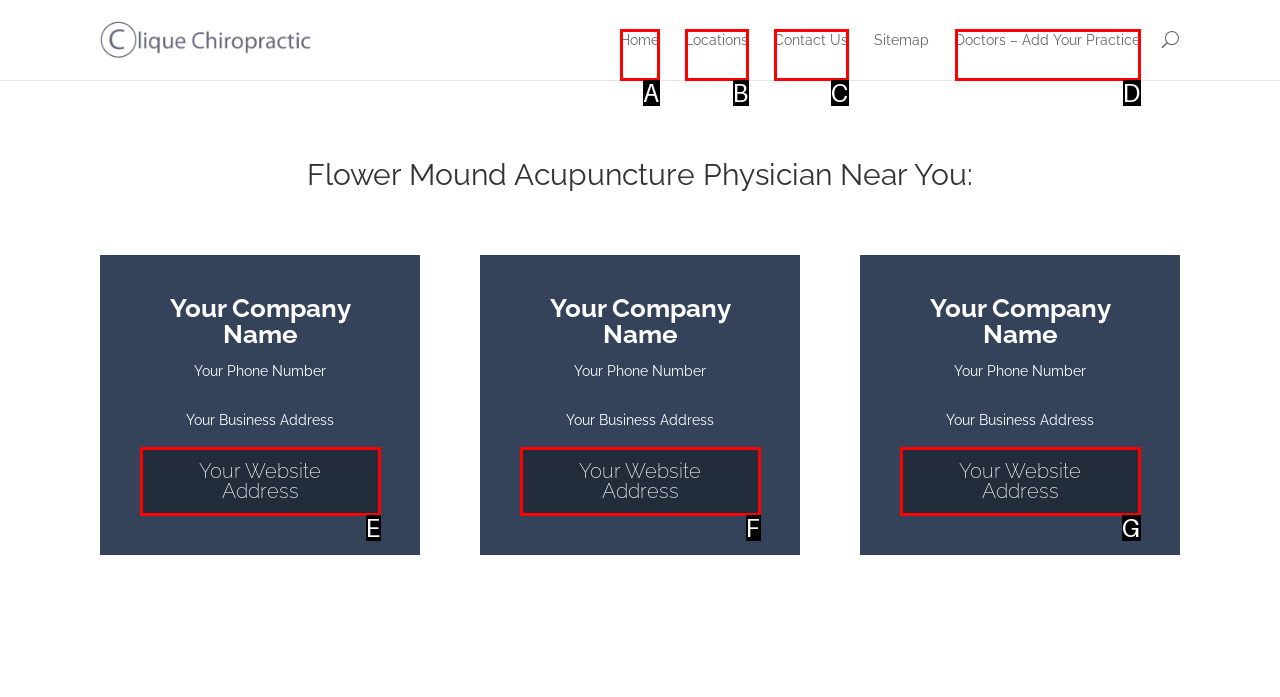Choose the option that best matches the description: Your Website Address
Indicate the letter of the matching option directly.

E